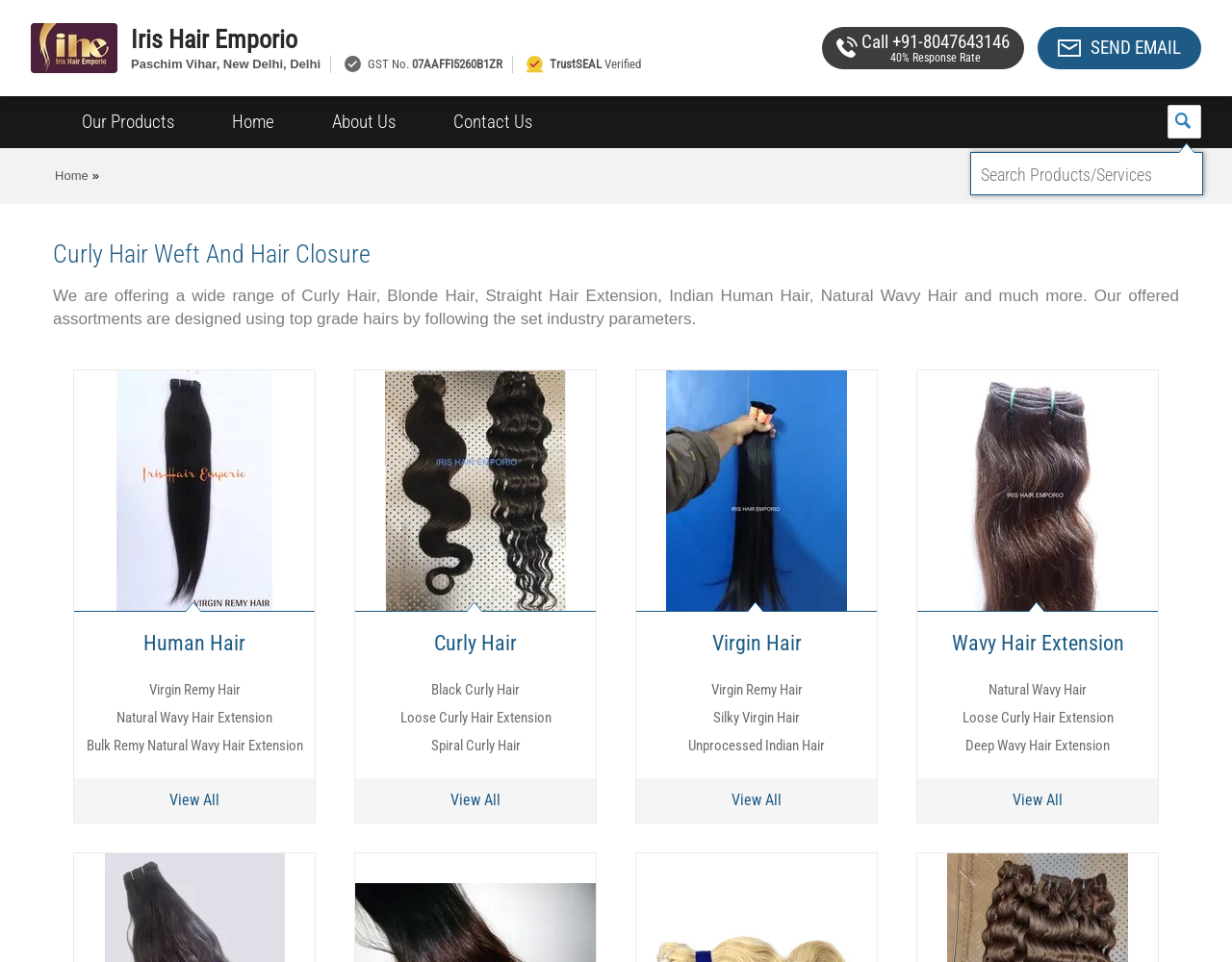What is the GST number of Iris Hair Emporio?
Use the screenshot to answer the question with a single word or phrase.

07AAFFI5260B1ZR